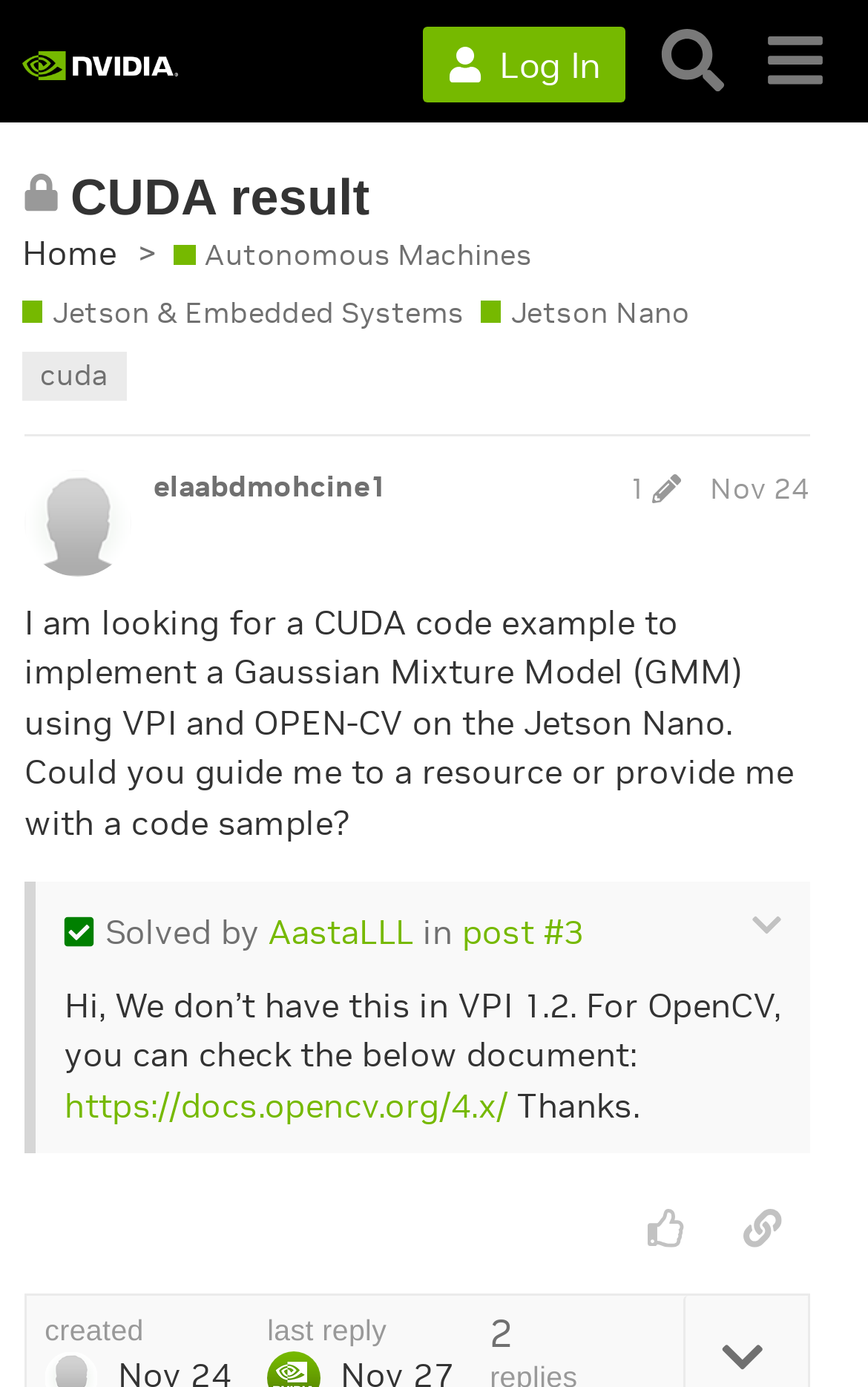Who solved this topic? Look at the image and give a one-word or short phrase answer.

AastaLLL